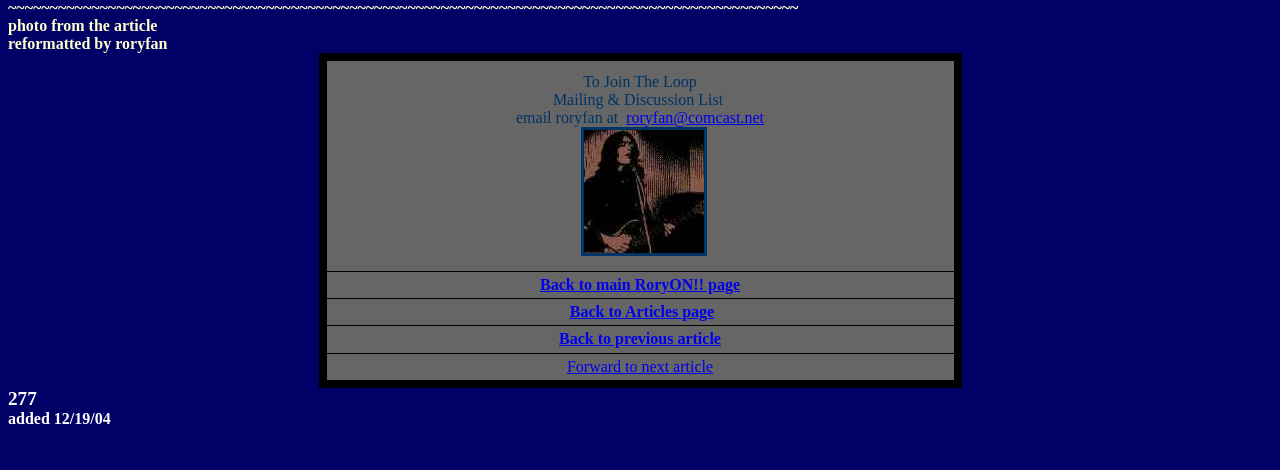What is the date when the article was added?
Please analyze the image and answer the question with as much detail as possible.

The date can be found at the bottom of the webpage, where it says 'added 12/19/04'.